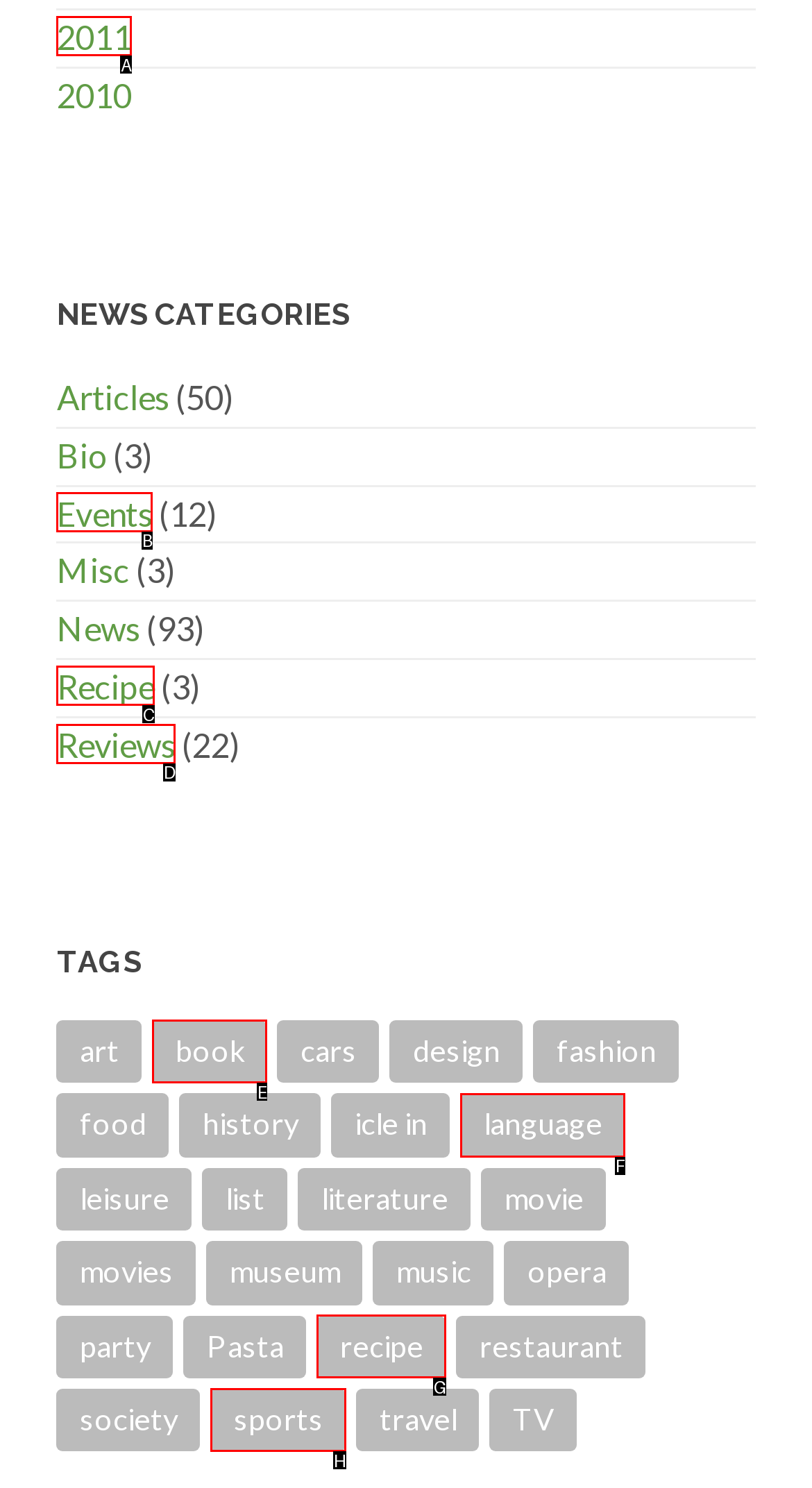From the provided choices, determine which option matches the description: recipe. Respond with the letter of the correct choice directly.

G